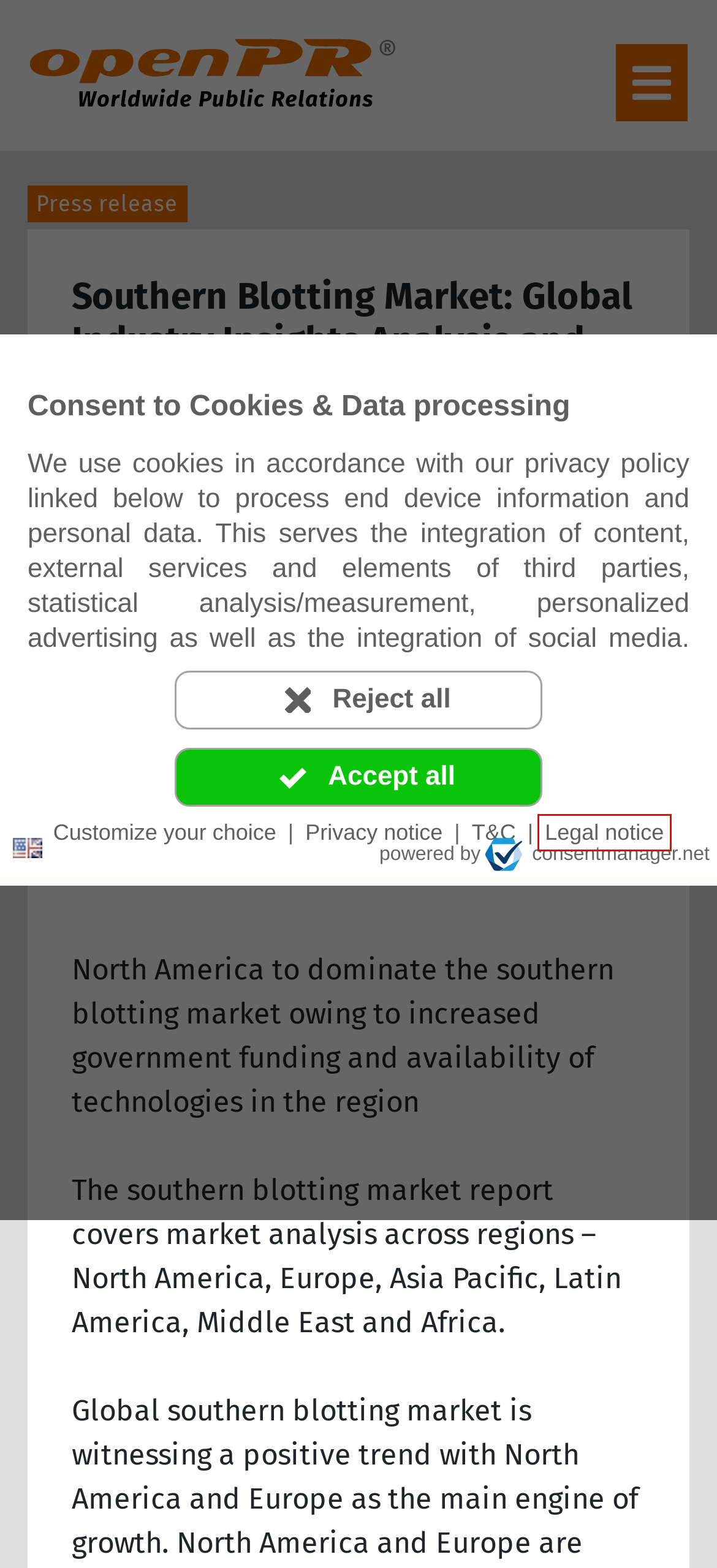A screenshot of a webpage is given with a red bounding box around a UI element. Choose the description that best matches the new webpage shown after clicking the element within the red bounding box. Here are the candidates:
A. Pharmaceutical By CMI - press releases - openPR.com
B. openPR.com - Press Releases and Business News for free
C. Datenschutzerklärungen der Einbock GmbH
D. Report Ocean - press releases - openPR.com
E. Cookie banner from consentmanager
F. PR Portal openPR – Ihre Pressemeldung online
G. openPR.com - press releases of the category Health & Medicine
H. openPR.com - General Terms and Conditions

B